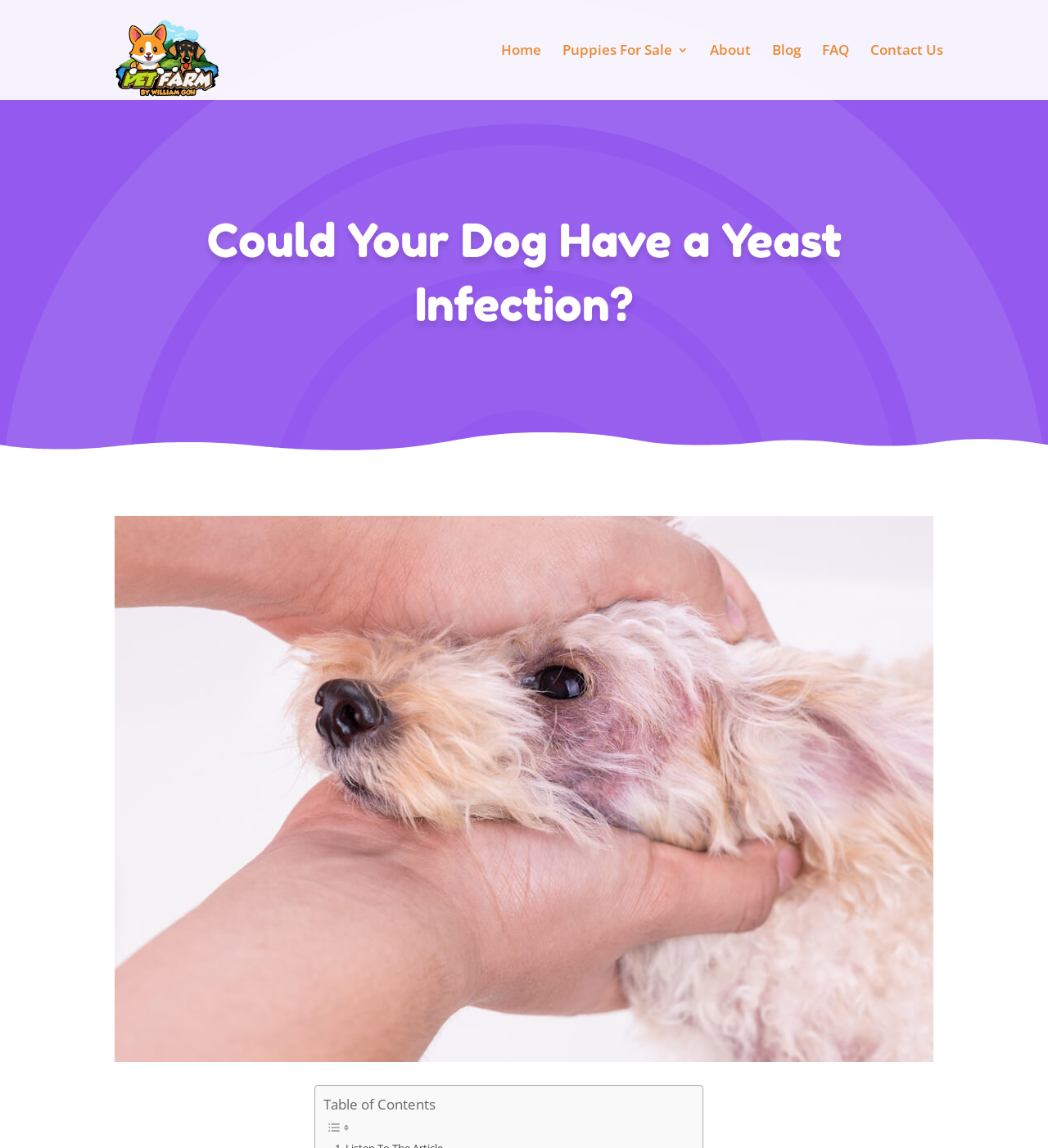What is below the main heading? Examine the screenshot and reply using just one word or a brief phrase.

An image